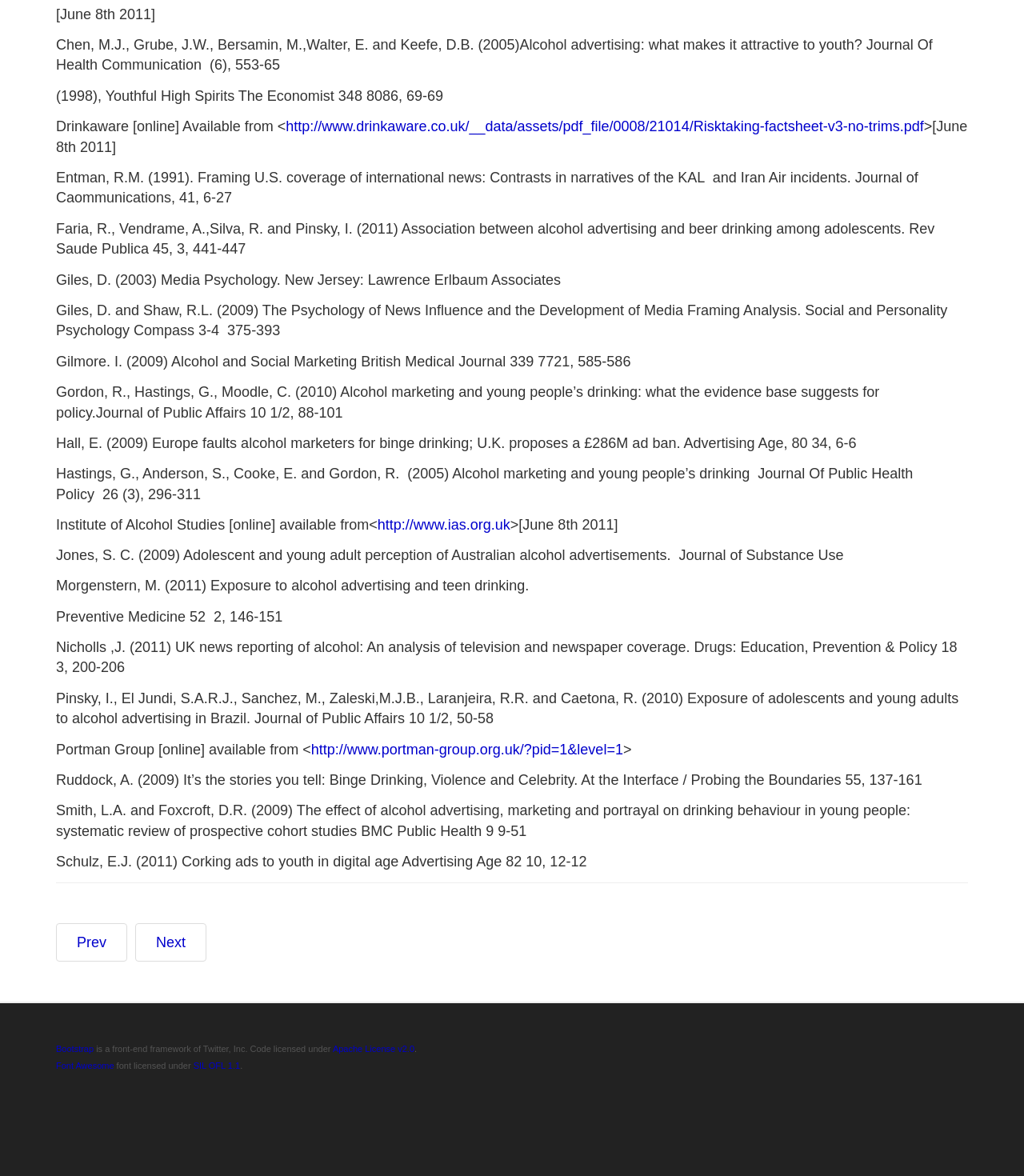Please identify the bounding box coordinates of the element on the webpage that should be clicked to follow this instruction: "Visit the Drinkaware website". The bounding box coordinates should be given as four float numbers between 0 and 1, formatted as [left, top, right, bottom].

[0.279, 0.101, 0.902, 0.114]